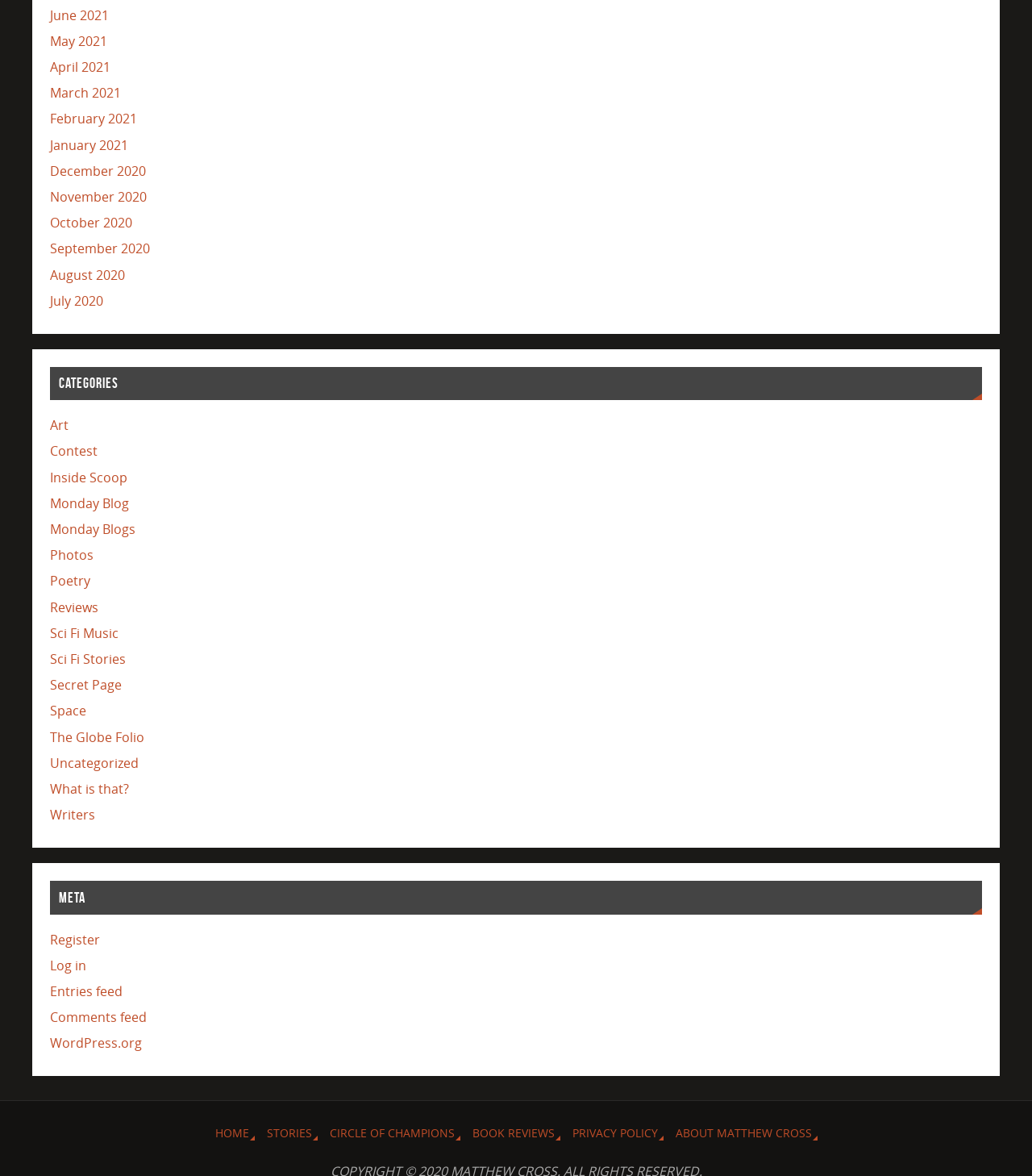Specify the bounding box coordinates of the area to click in order to execute this command: 'Read book reviews'. The coordinates should consist of four float numbers ranging from 0 to 1, and should be formatted as [left, top, right, bottom].

[0.458, 0.952, 0.543, 0.97]